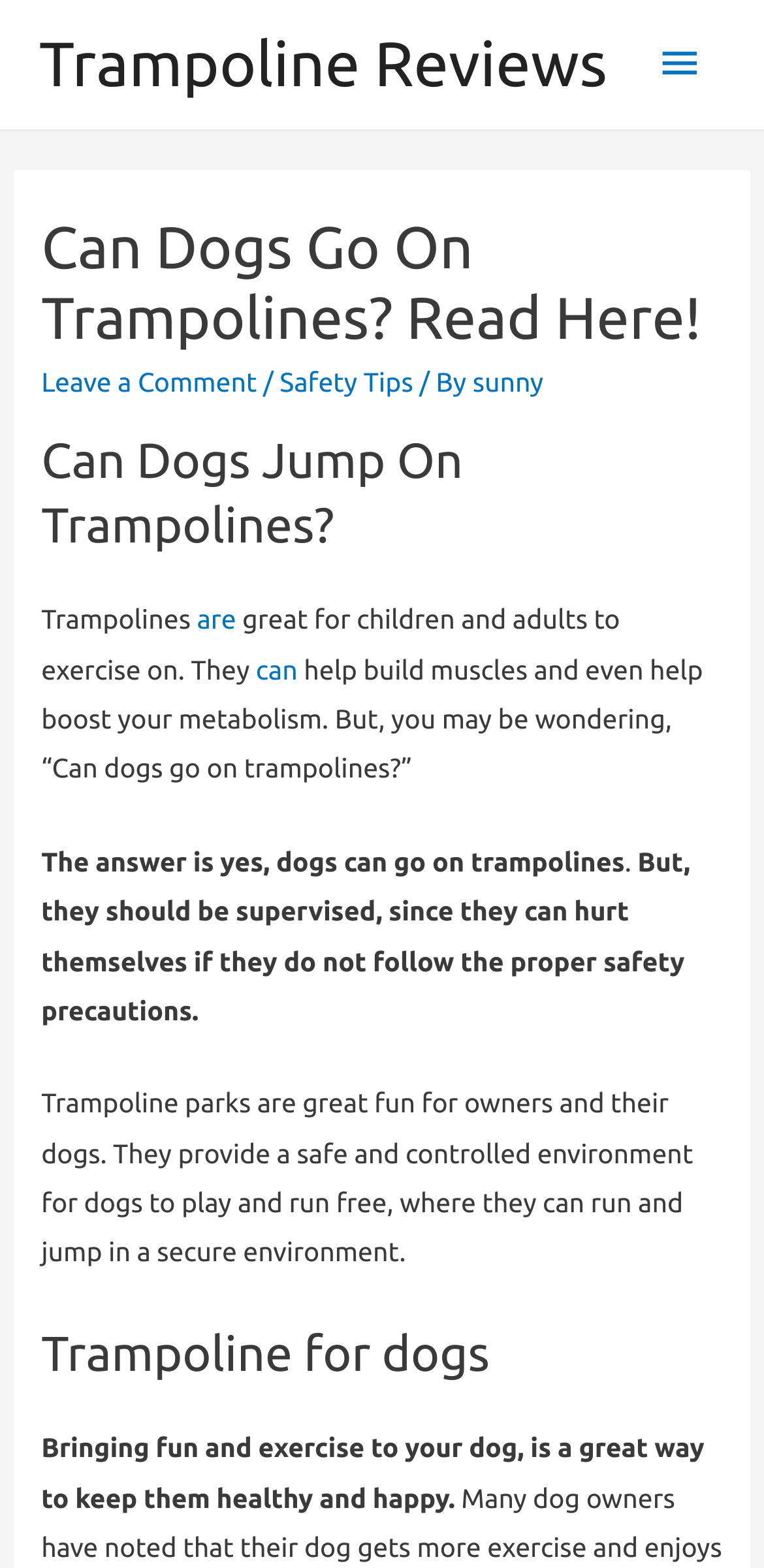Extract the primary heading text from the webpage.

Can Dogs Go On Trampolines? Read Here!